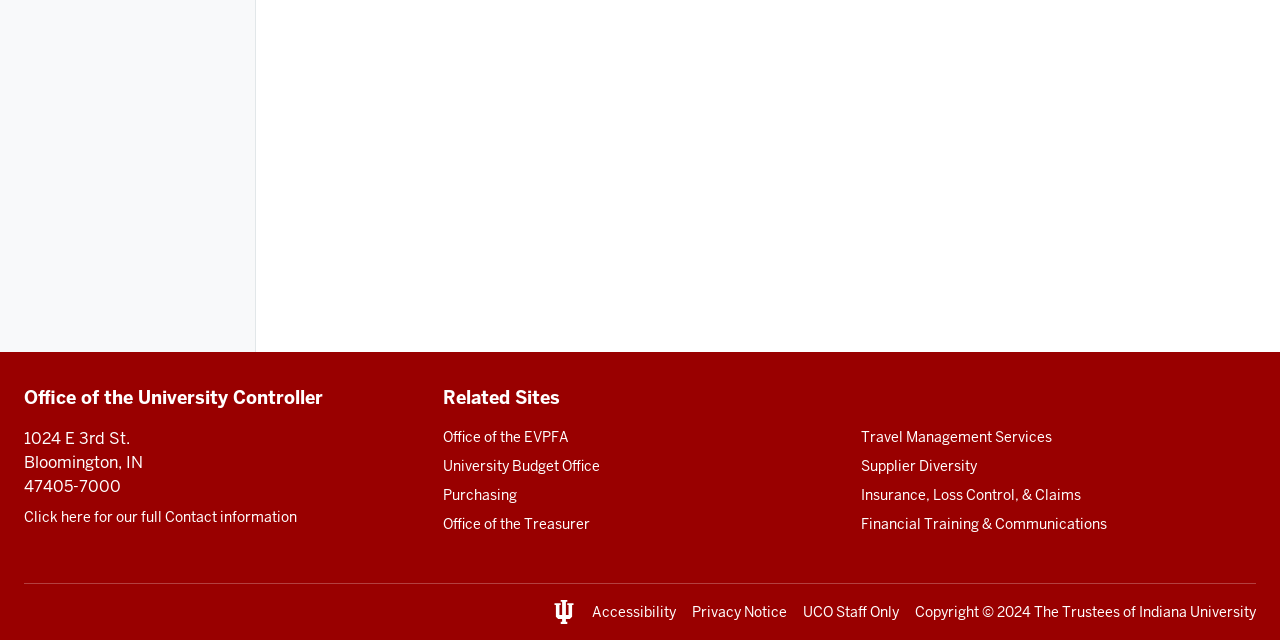Bounding box coordinates are specified in the format (top-left x, top-left y, bottom-right x, bottom-right y). All values are floating point numbers bounded between 0 and 1. Please provide the bounding box coordinate of the region this sentence describes: Indiana University

[0.89, 0.941, 0.981, 0.97]